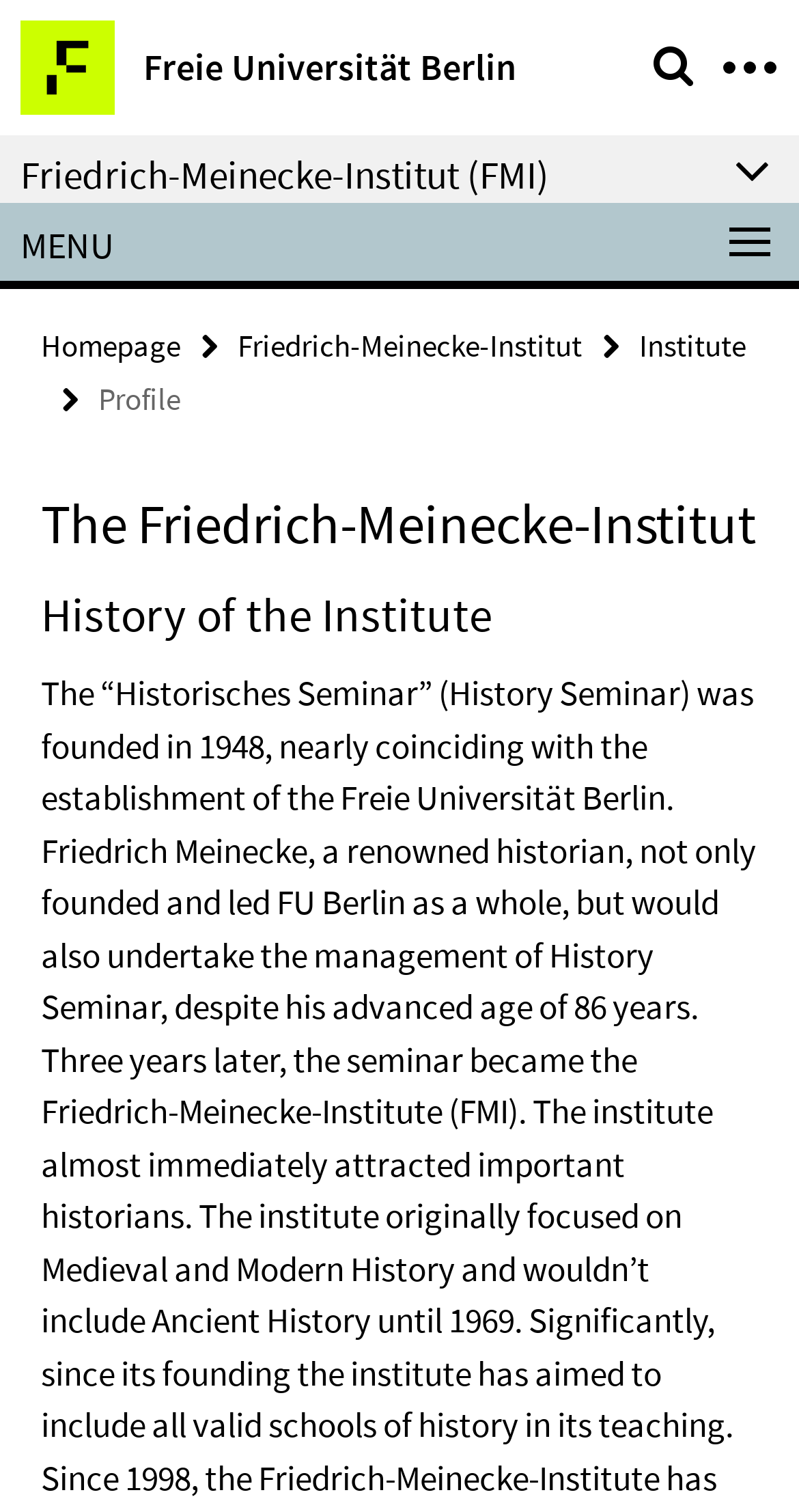What is the name of the institute?
Could you answer the question in a detailed manner, providing as much information as possible?

I found the answer by looking at the heading element with the text 'Friedrich-Meinecke-Institut (FMI)' which is a child of the root element, indicating that it is a prominent title on the webpage.